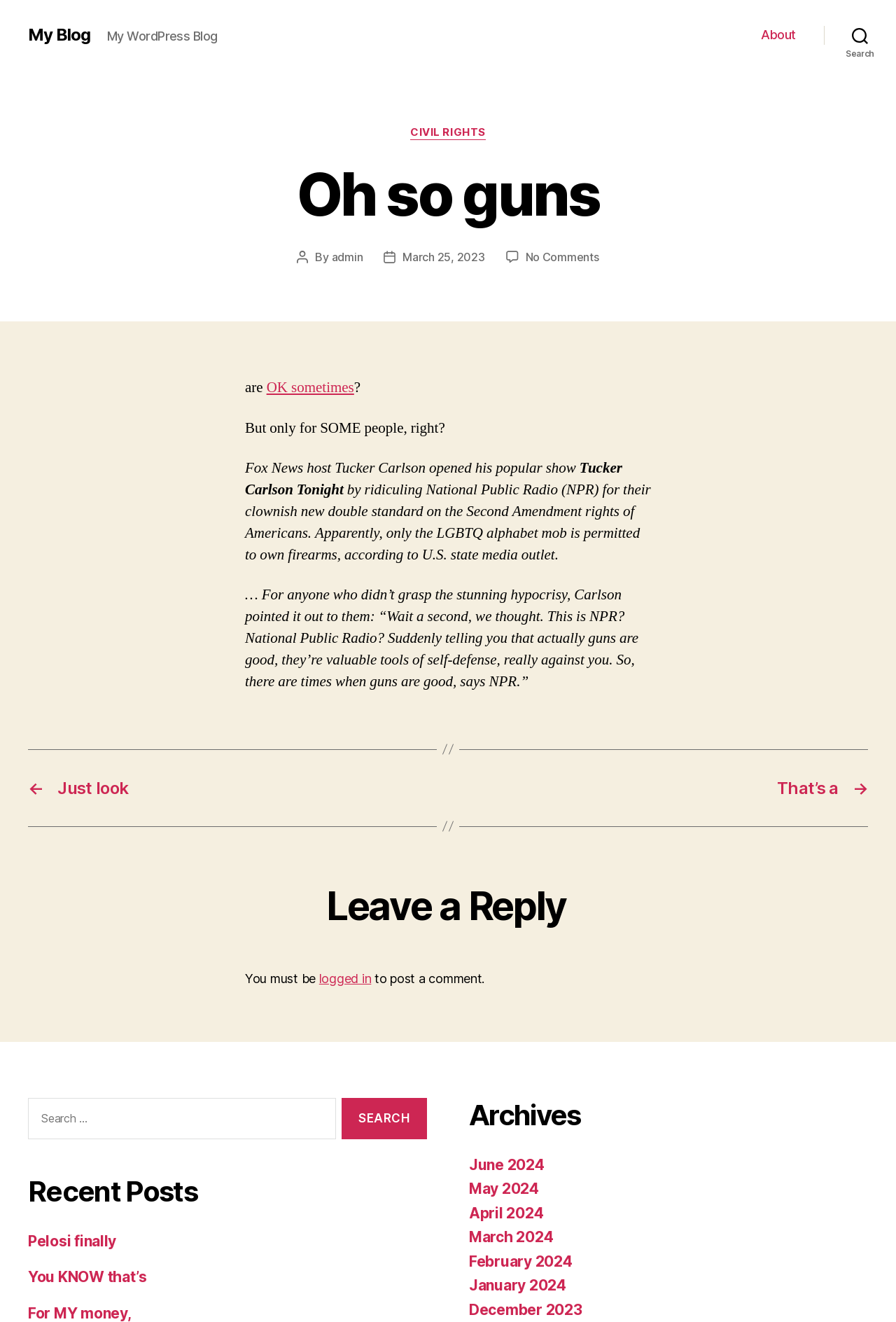Can you find and generate the webpage's heading?

Oh so guns